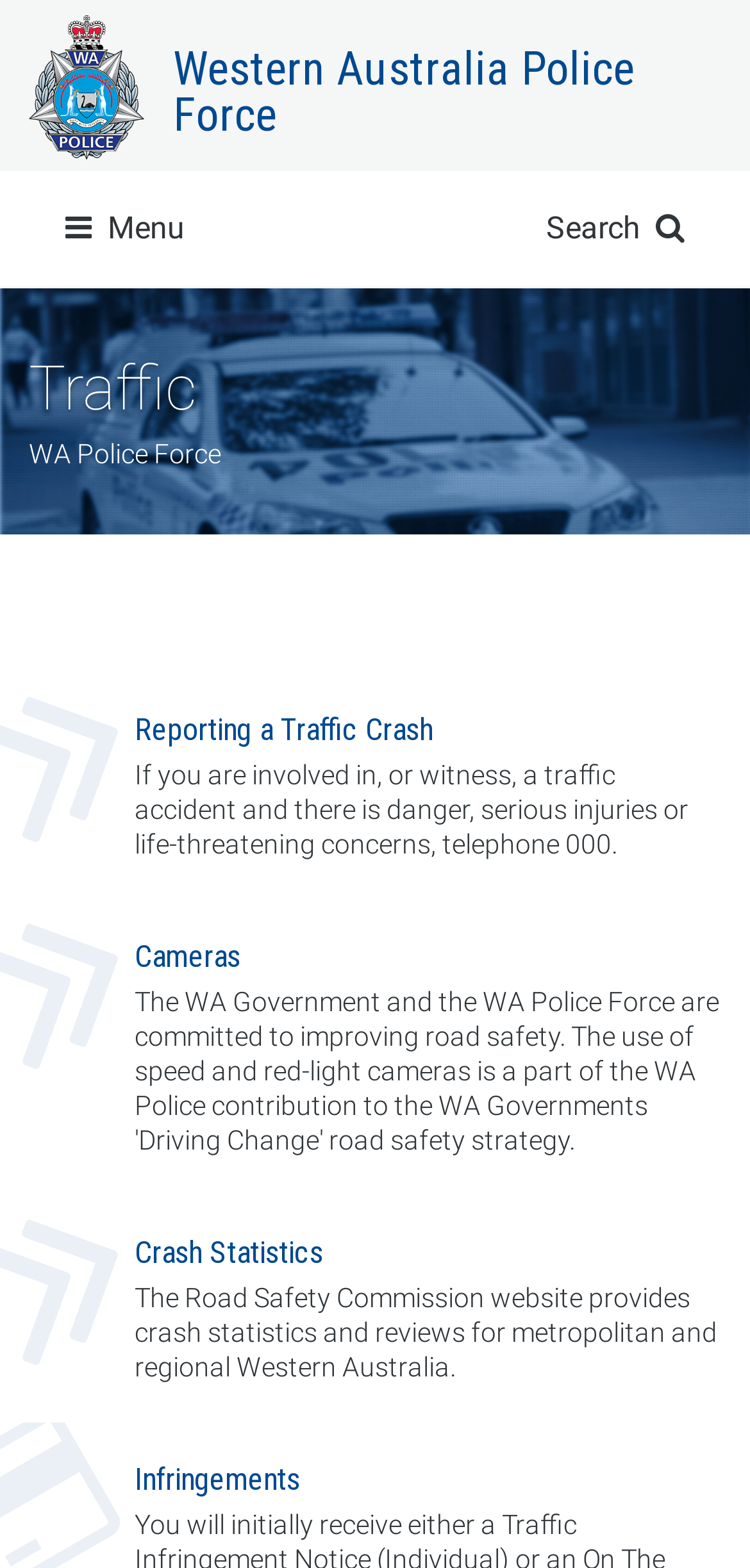Determine the bounding box of the UI element mentioned here: "Western Australia Police Force". The coordinates must be in the format [left, top, right, bottom] with values ranging from 0 to 1.

[0.038, 0.01, 0.962, 0.109]